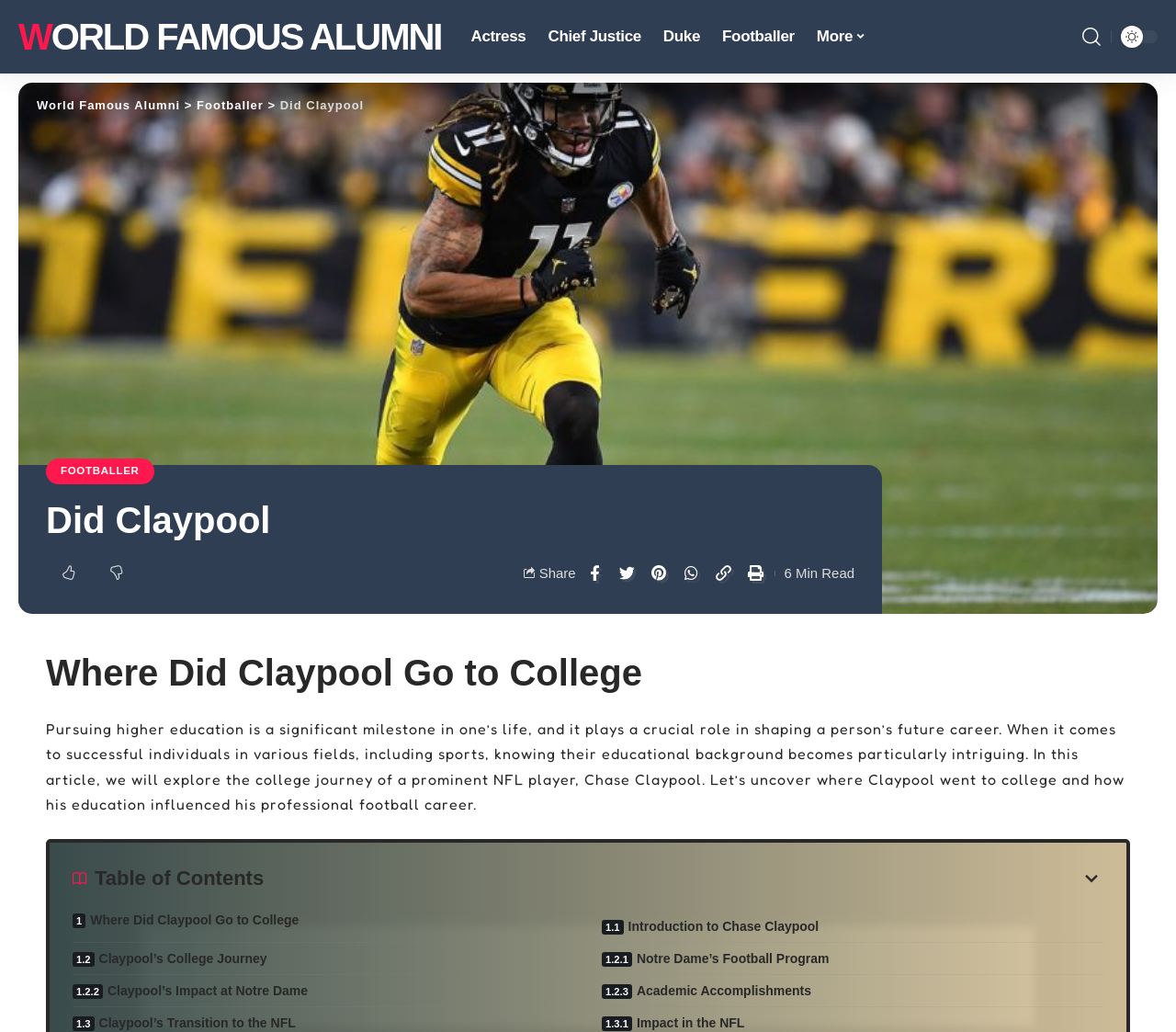Identify the coordinates of the bounding box for the element described below: "Introduction to Chase Claypool". Return the coordinates as four float numbers between 0 and 1: [left, top, right, bottom].

[0.5, 0.882, 0.95, 0.913]